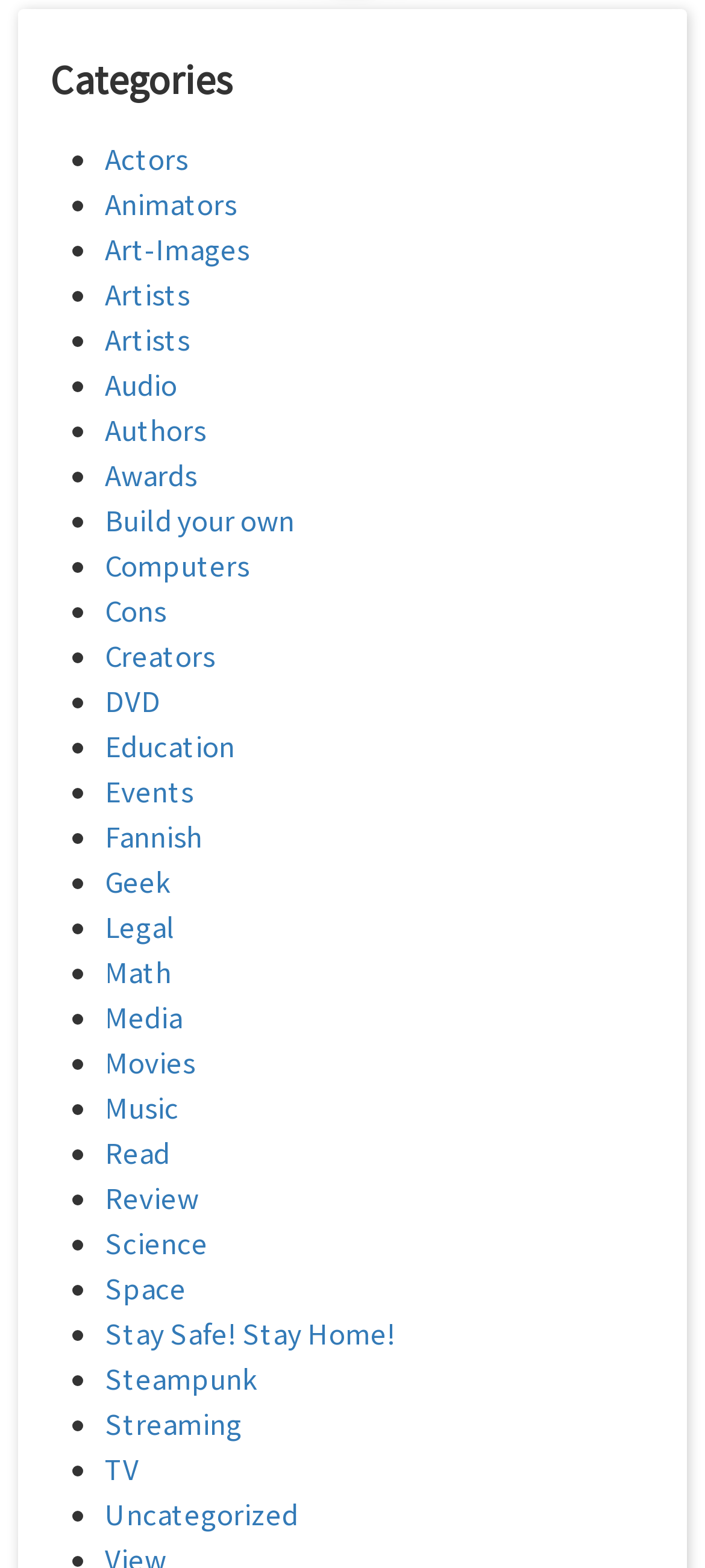How many links are under the 'Categories' heading?
Refer to the image and give a detailed response to the question.

There are 30 links under the 'Categories' heading because there are 30 list items with links starting from 'Actors' to 'Uncategorized'.